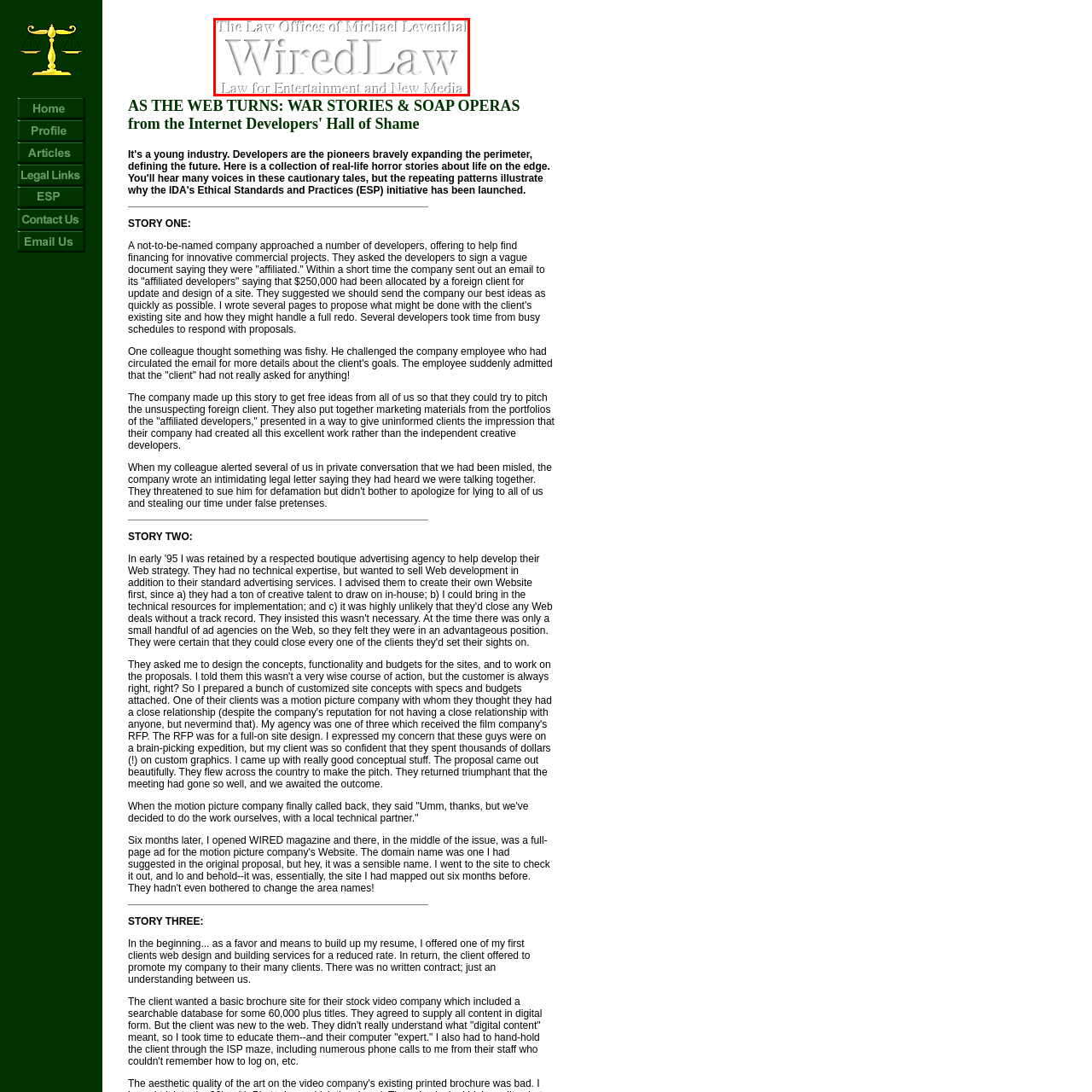Observe the image within the red boundary, What is conveyed by the overall design of the logo? Respond with a one-word or short phrase answer.

Professionalism and expertise